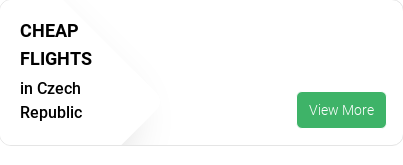Give a concise answer of one word or phrase to the question: 
What is the purpose of the green button?

To view more options